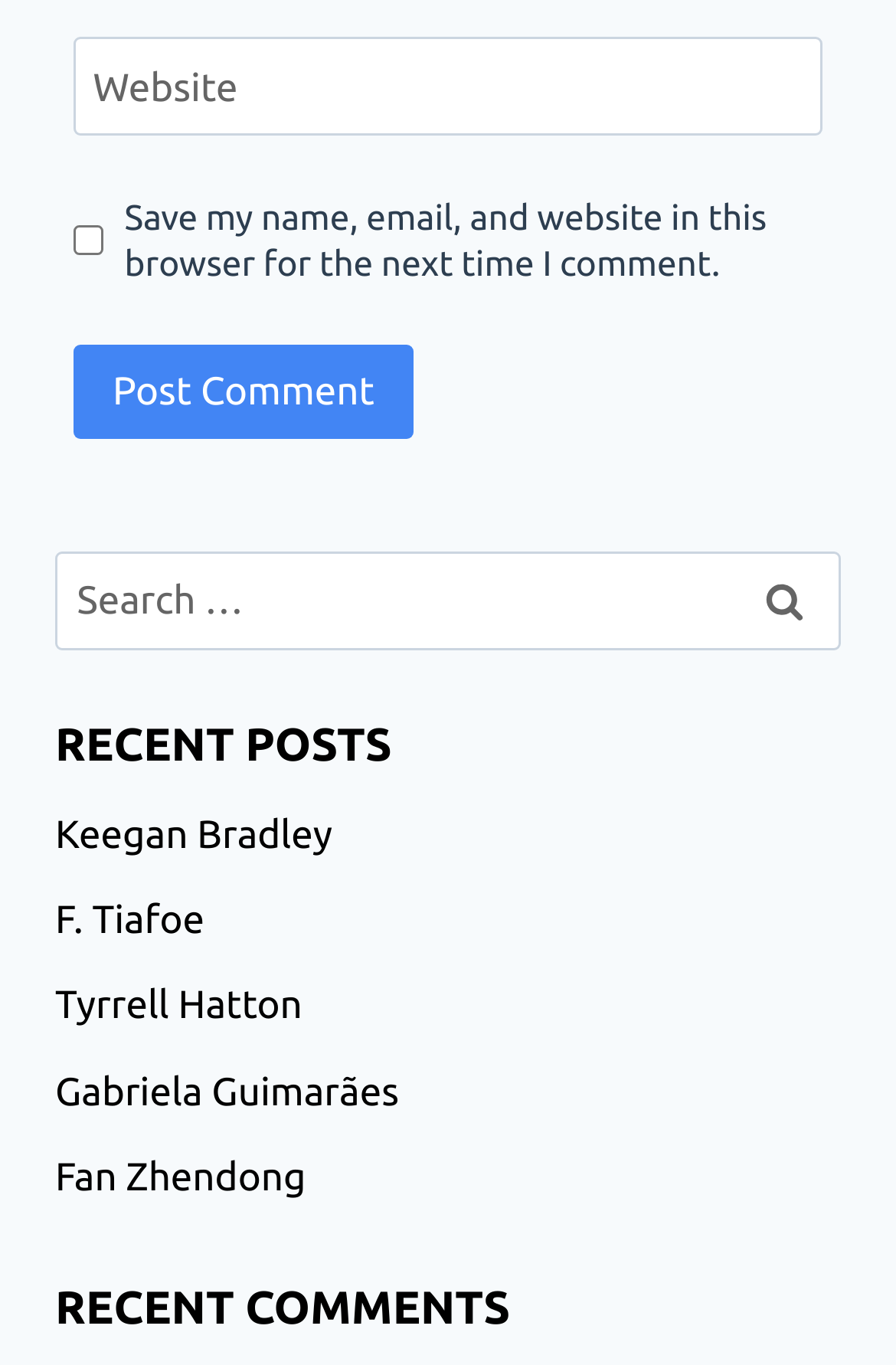Please predict the bounding box coordinates (top-left x, top-left y, bottom-right x, bottom-right y) for the UI element in the screenshot that fits the description: name="submit" value="Post Comment"

[0.082, 0.252, 0.462, 0.321]